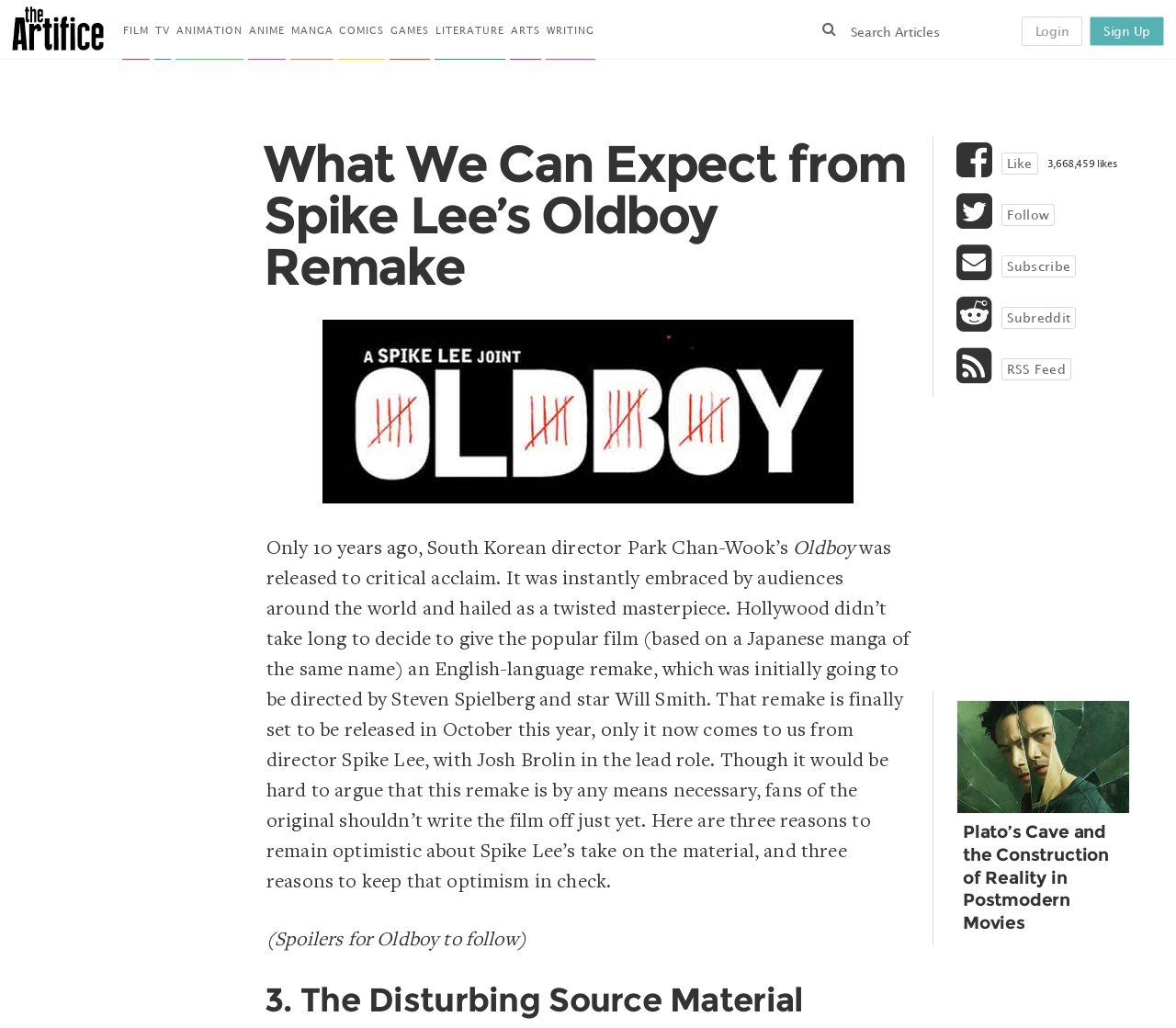Find the bounding box coordinates of the UI element according to this description: "name="s" placeholder="Search Articles"".

[0.721, 0.016, 0.858, 0.045]